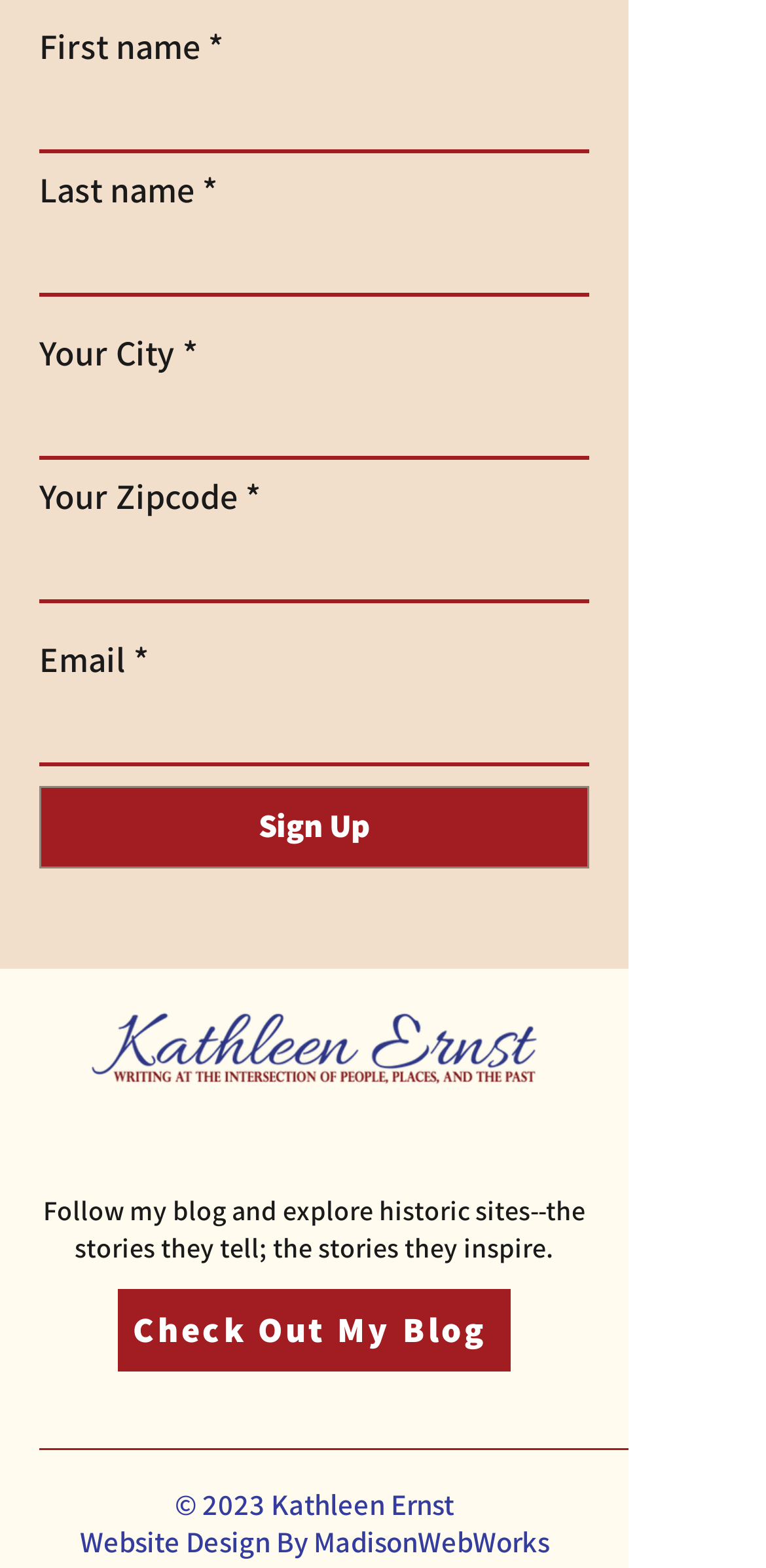What is the copyright year?
Look at the screenshot and respond with a single word or phrase.

2023